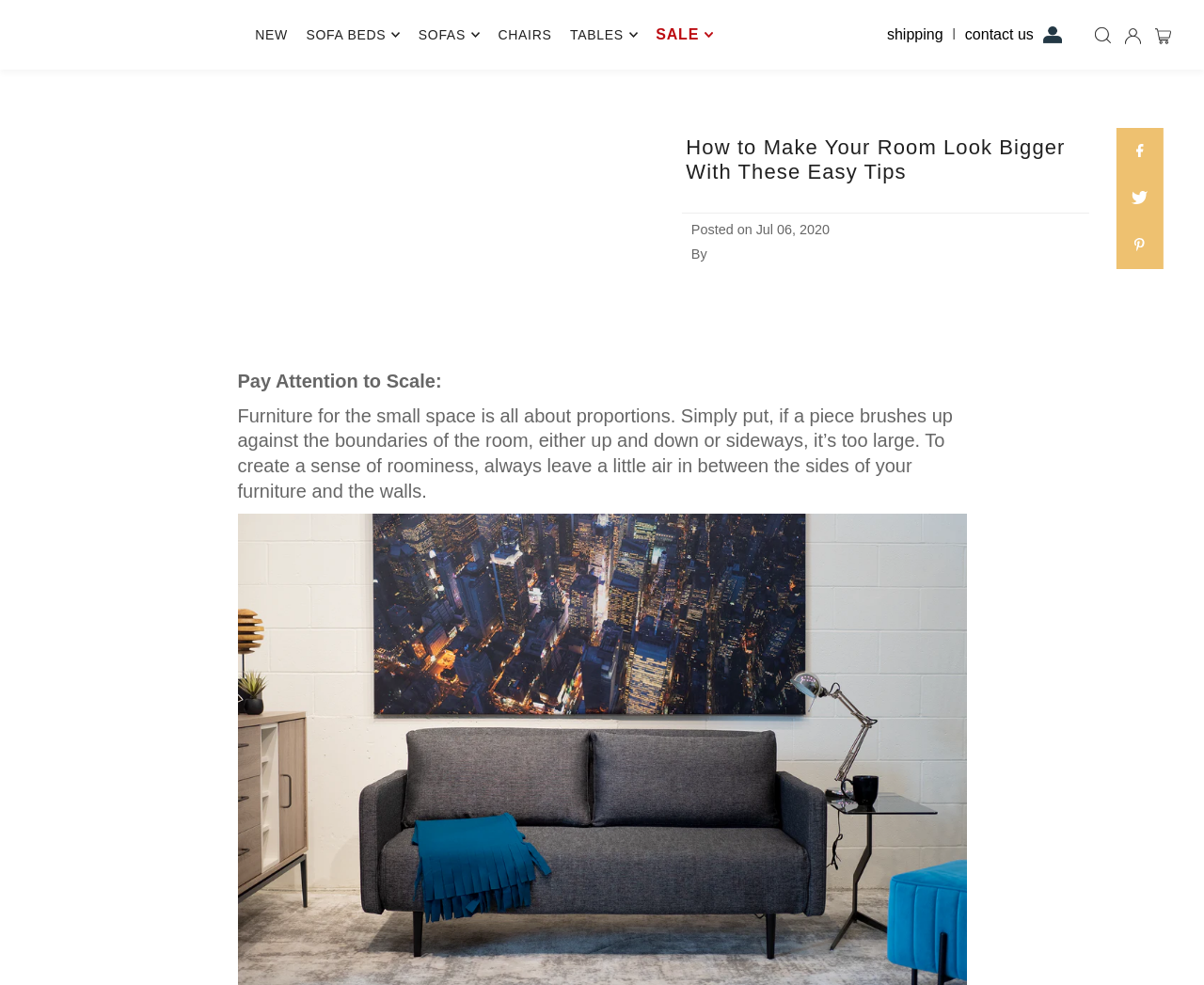Pinpoint the bounding box coordinates of the element that must be clicked to accomplish the following instruction: "Open the search". The coordinates should be in the format of four float numbers between 0 and 1, i.e., [left, top, right, bottom].

[0.909, 0.011, 0.922, 0.06]